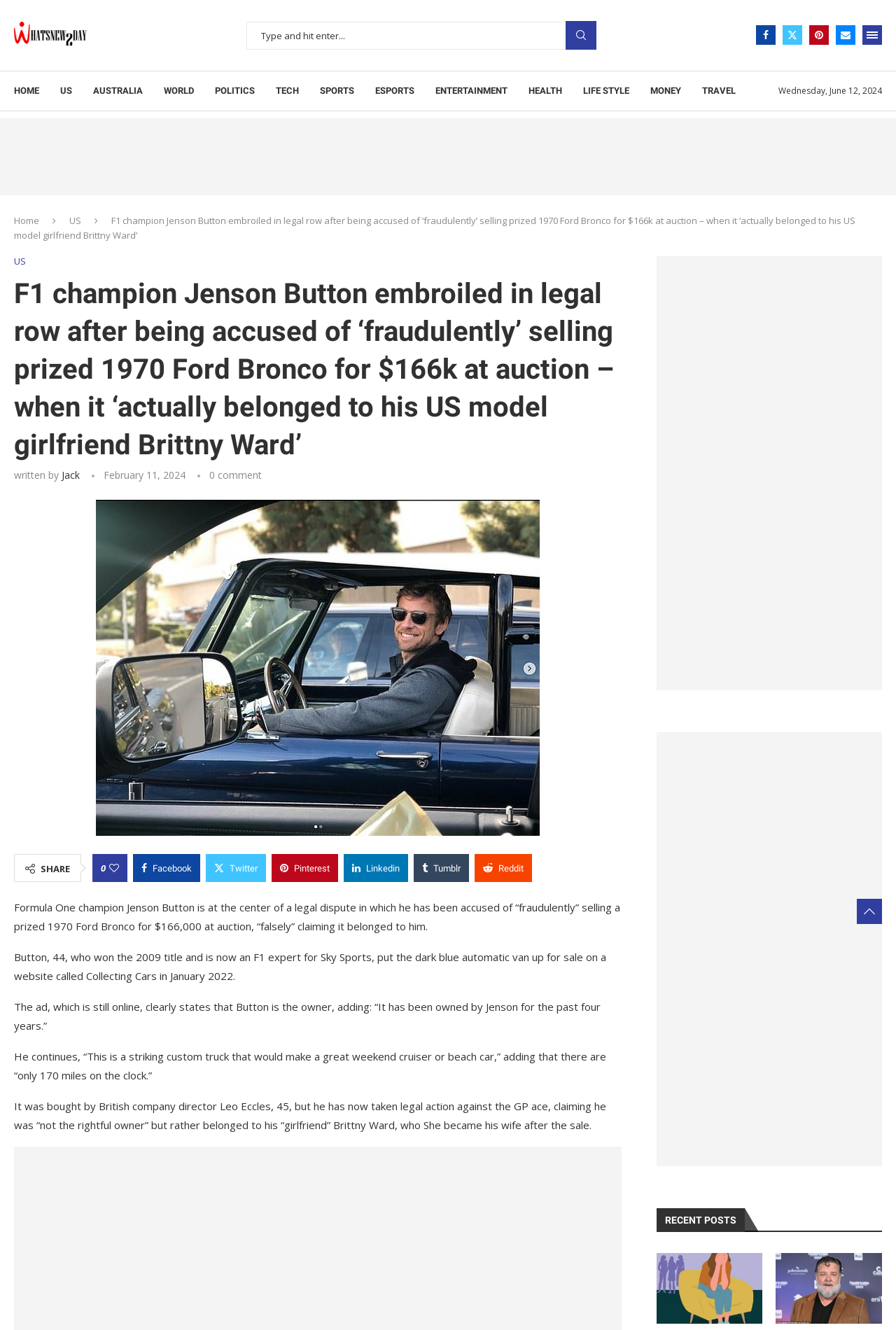Provide the bounding box coordinates of the HTML element this sentence describes: "Life Style". The bounding box coordinates consist of four float numbers between 0 and 1, i.e., [left, top, right, bottom].

[0.651, 0.054, 0.702, 0.083]